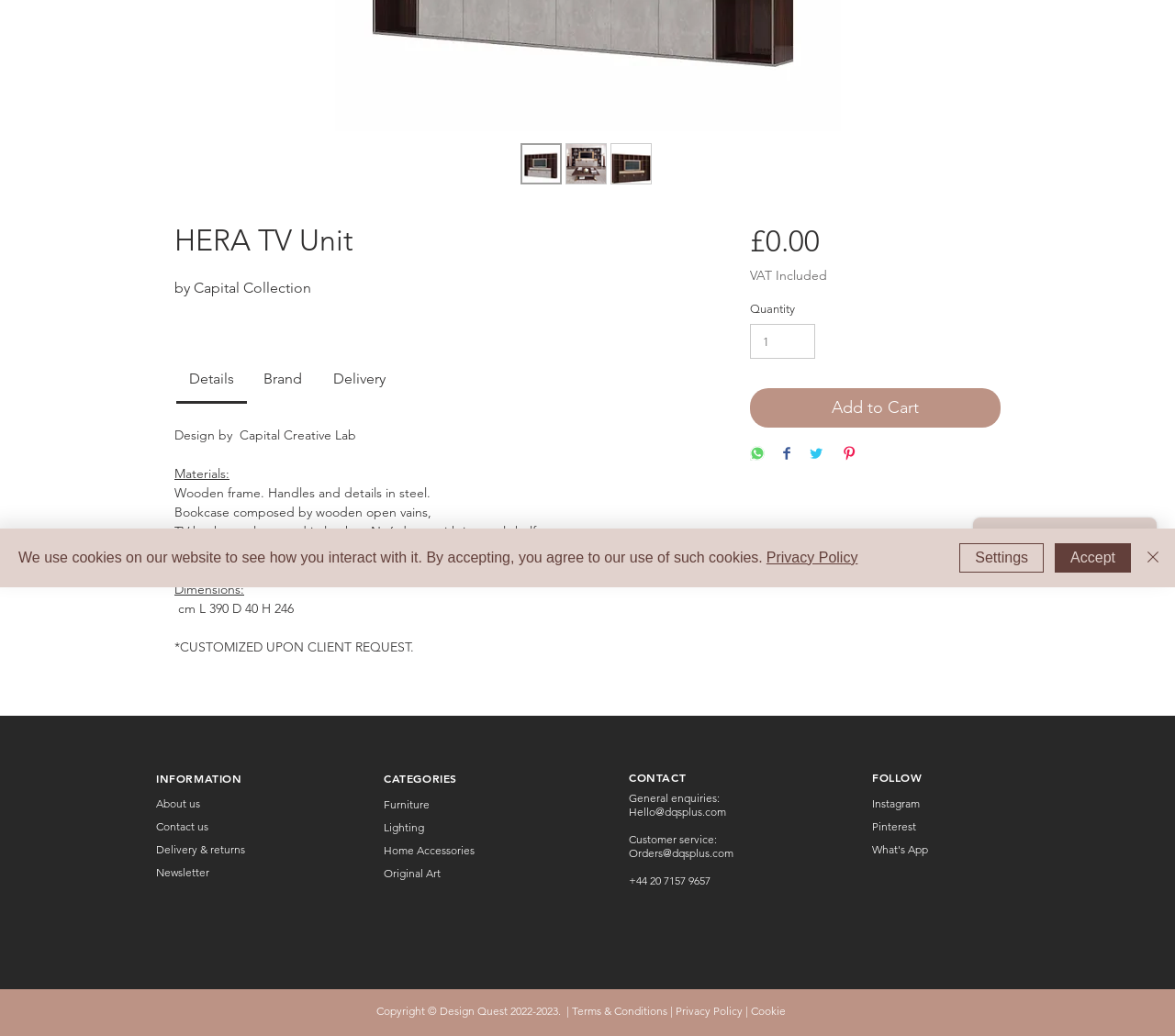Identify the bounding box coordinates for the UI element described as follows: "alt="Thumbnail: HERA TV Unit"". Ensure the coordinates are four float numbers between 0 and 1, formatted as [left, top, right, bottom].

[0.519, 0.139, 0.554, 0.178]